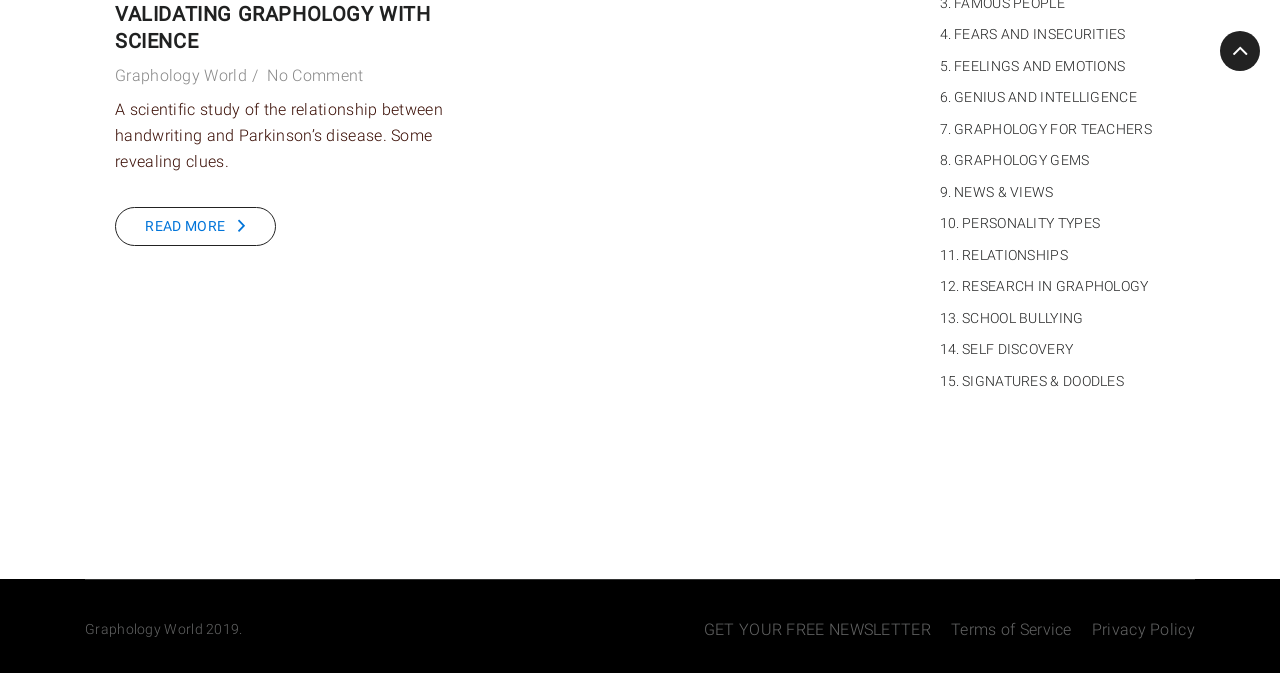What is the purpose of the 'READ MORE' link?
Examine the screenshot and reply with a single word or phrase.

To read more about the article